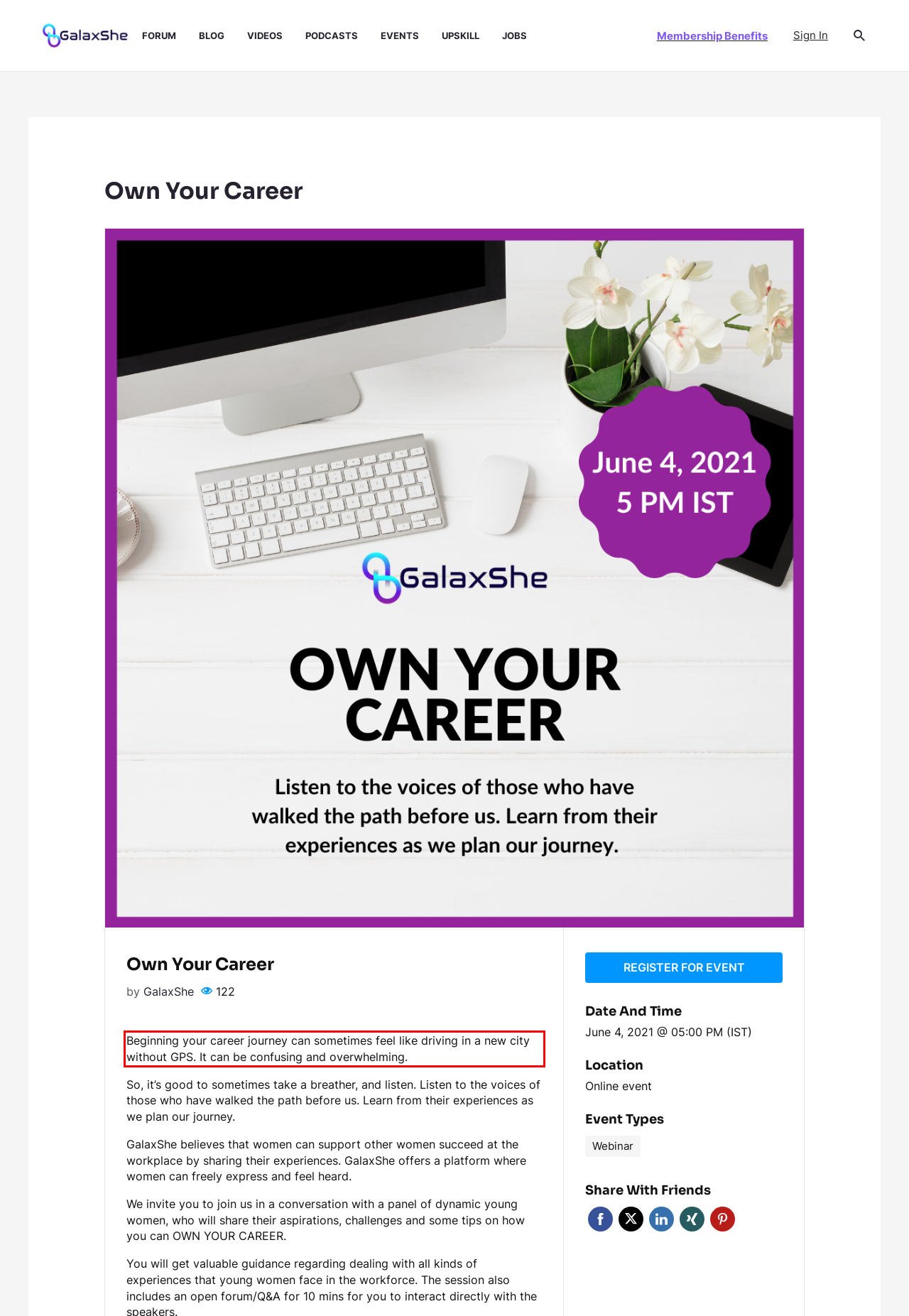Given a webpage screenshot, identify the text inside the red bounding box using OCR and extract it.

Beginning your career journey can sometimes feel like driving in a new city without GPS. It can be confusing and overwhelming.